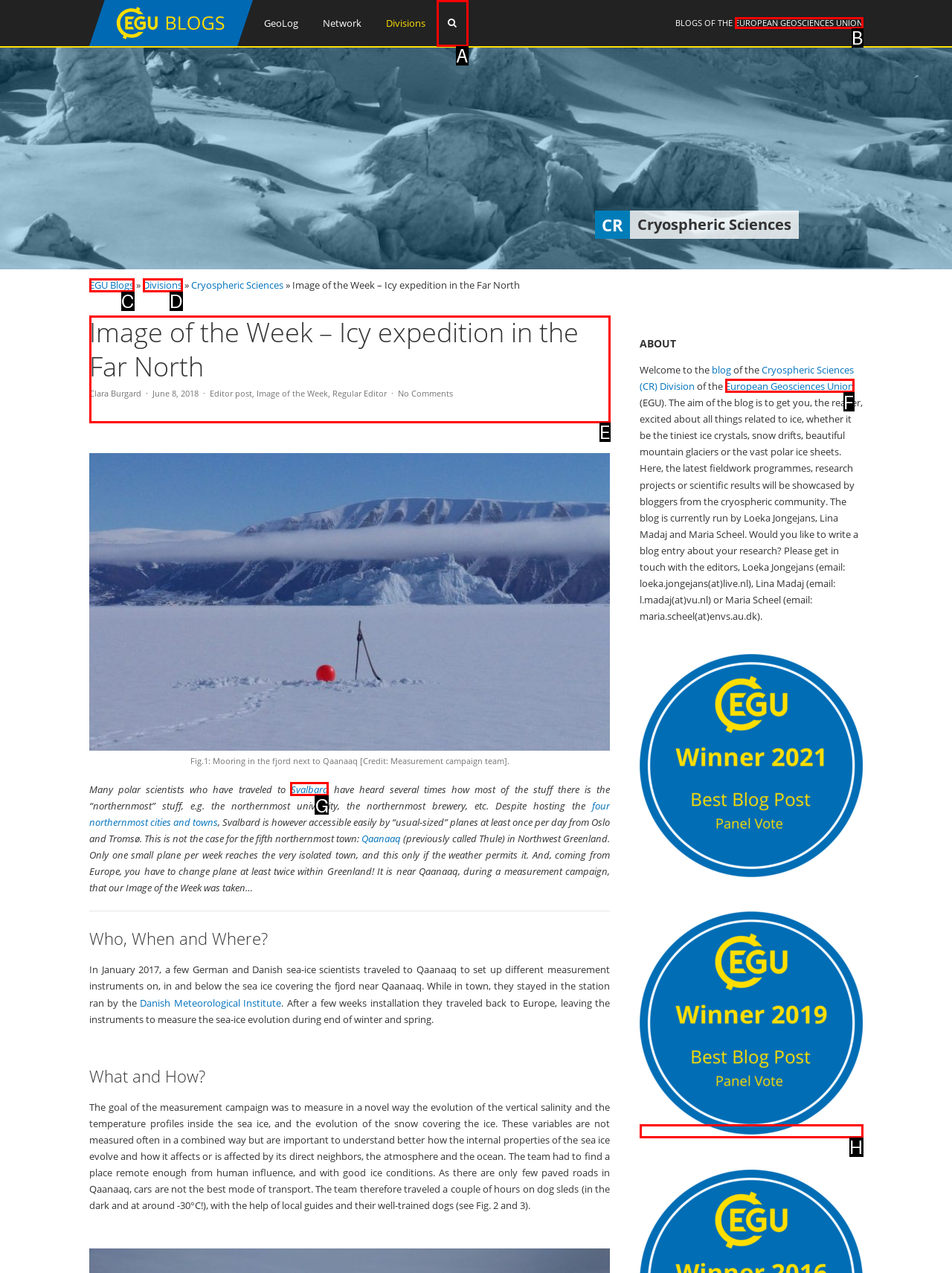Select the appropriate HTML element to click on to finish the task: Read the Image of the Week blog post.
Answer with the letter corresponding to the selected option.

E